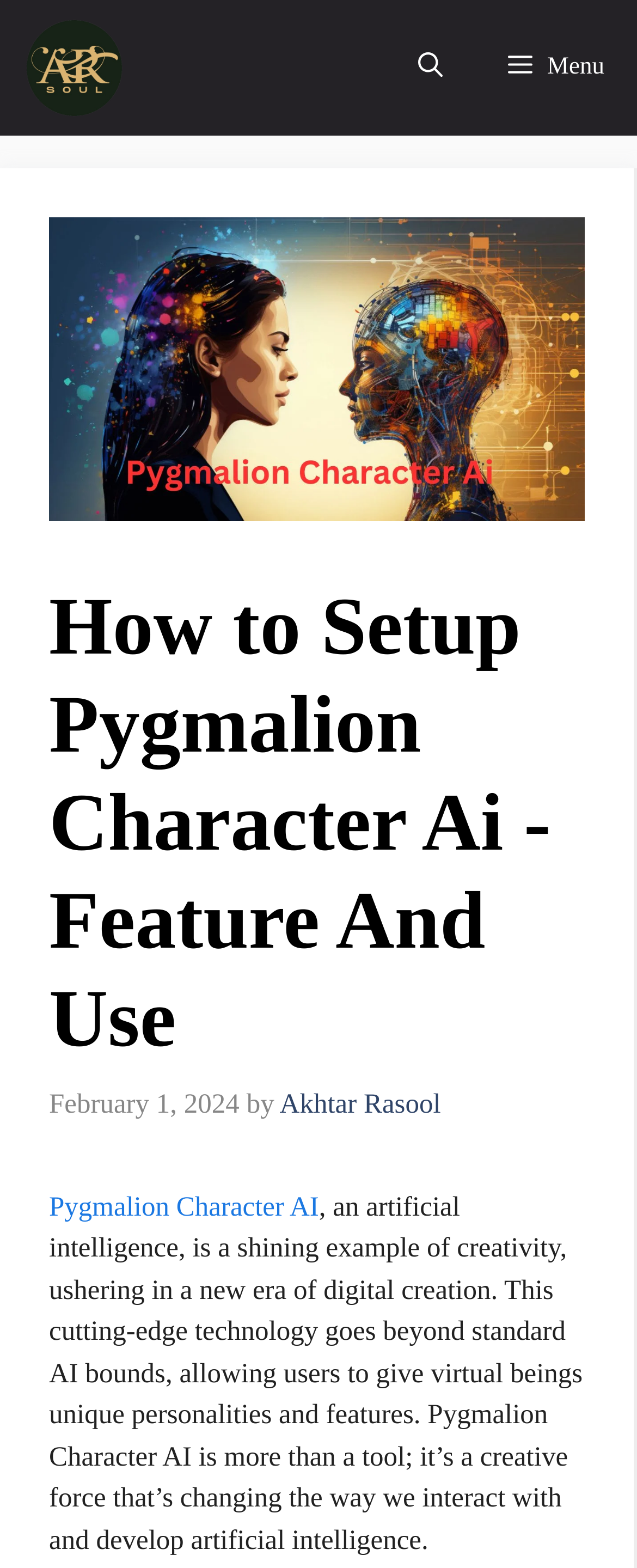What is the purpose of Pygmalion Character AI? Based on the image, give a response in one word or a short phrase.

To give virtual beings unique personalities and features